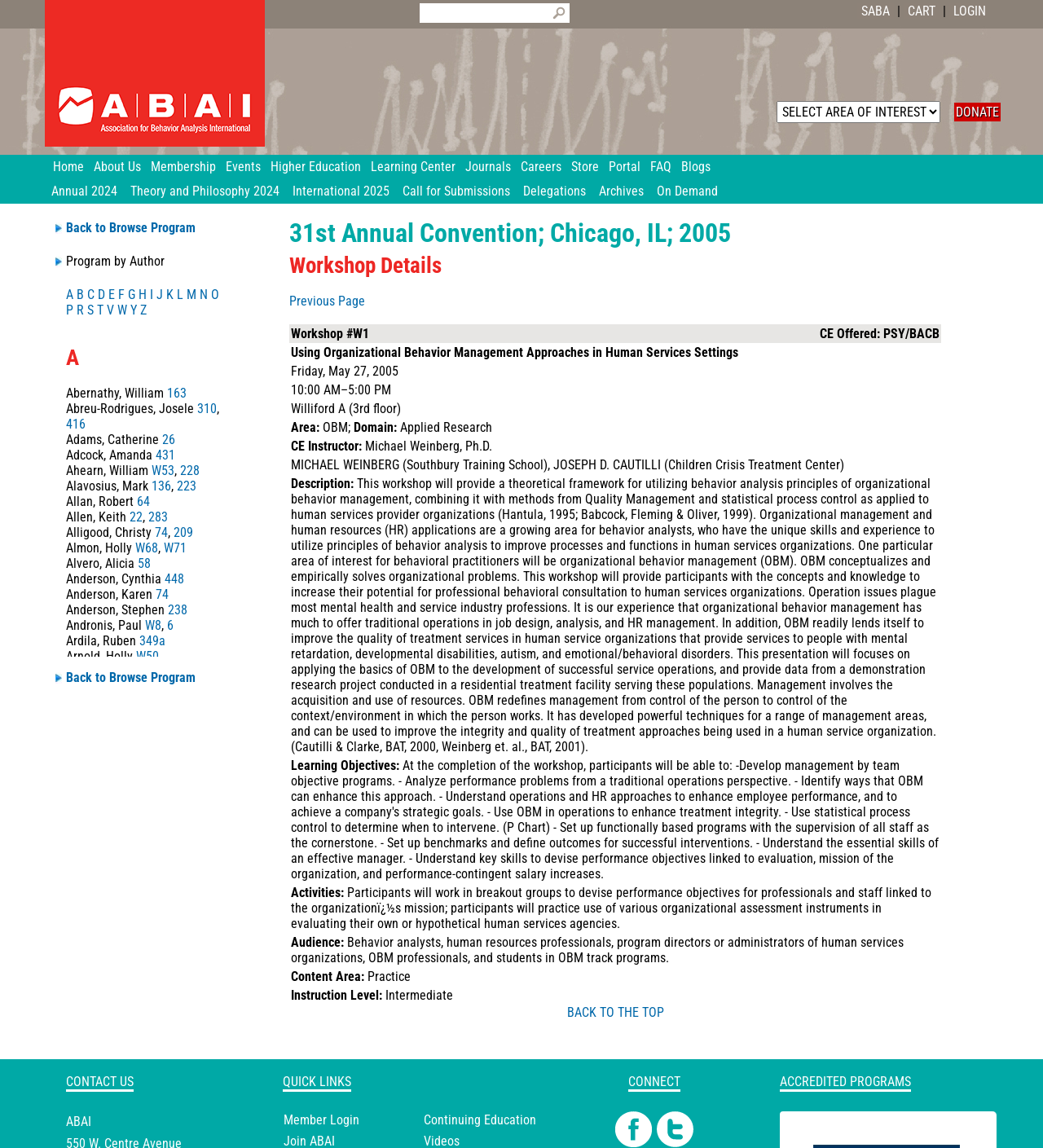Look at the image and write a detailed answer to the question: 
How many events are listed on the webpage?

I counted the number of events listed on the webpage, which includes 'Annual 2024', 'Theory and Philosophy 2024', 'International 2025', and so on, and found that there are 9 events in total.